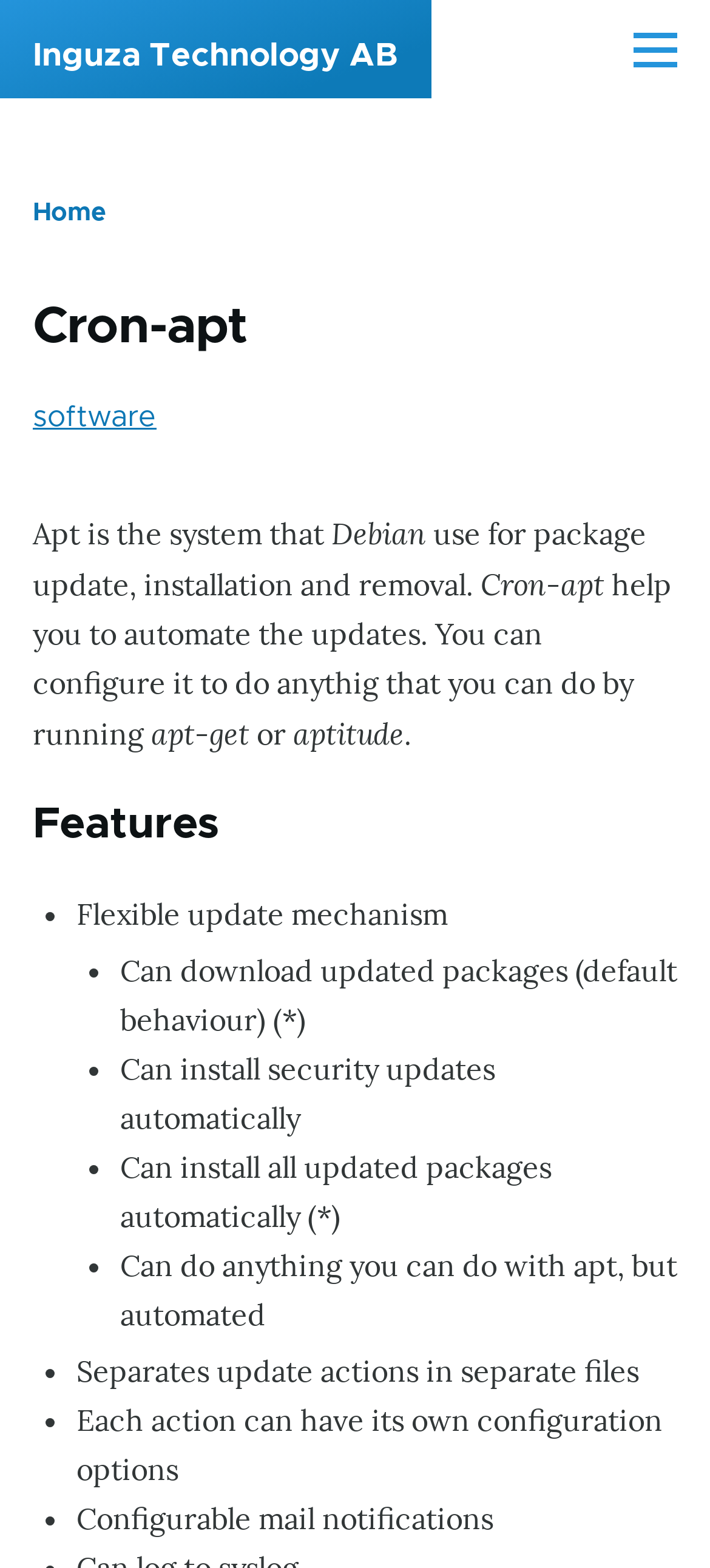What kind of notifications can Cron-apt provide?
Observe the image and answer the question with a one-word or short phrase response.

Mail notifications